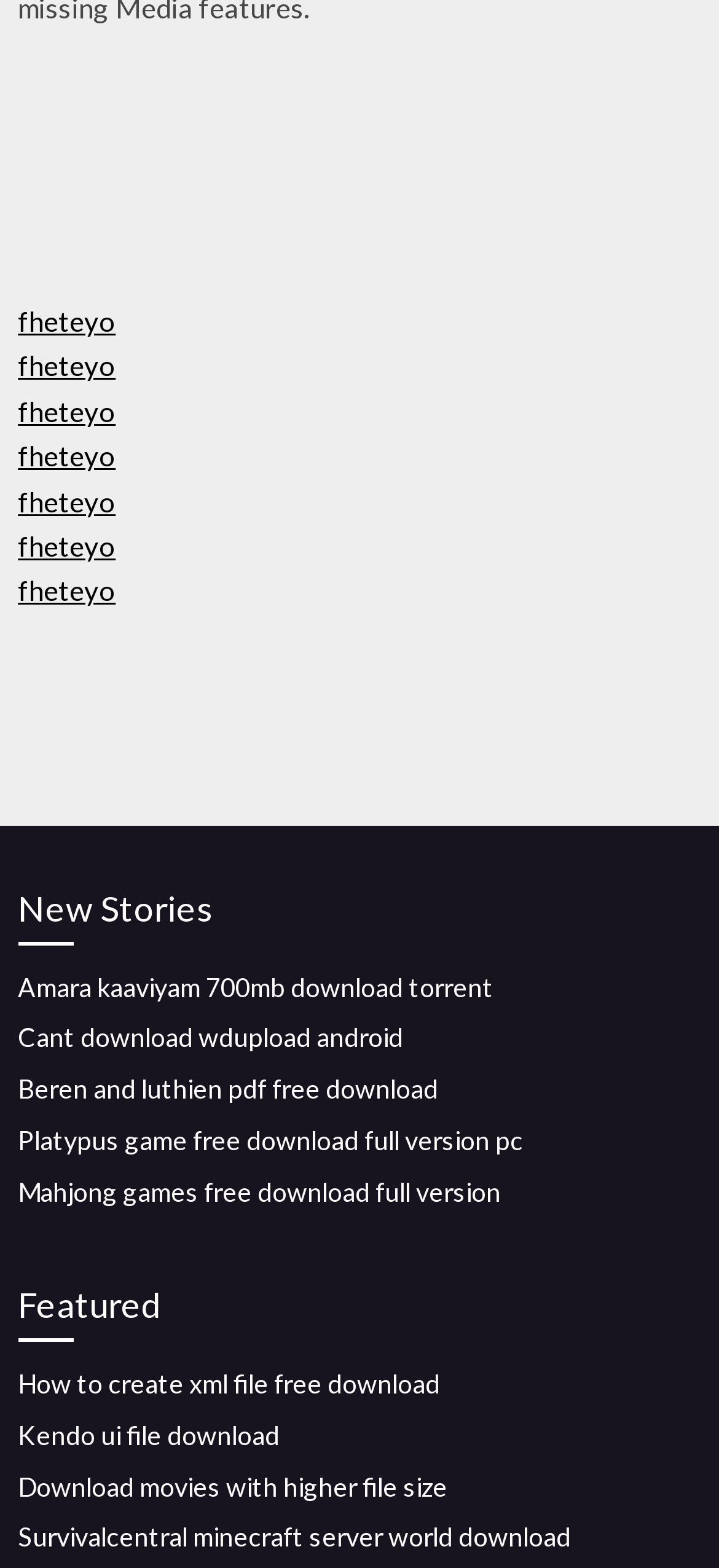What is the first link on the webpage? Refer to the image and provide a one-word or short phrase answer.

fheteyo